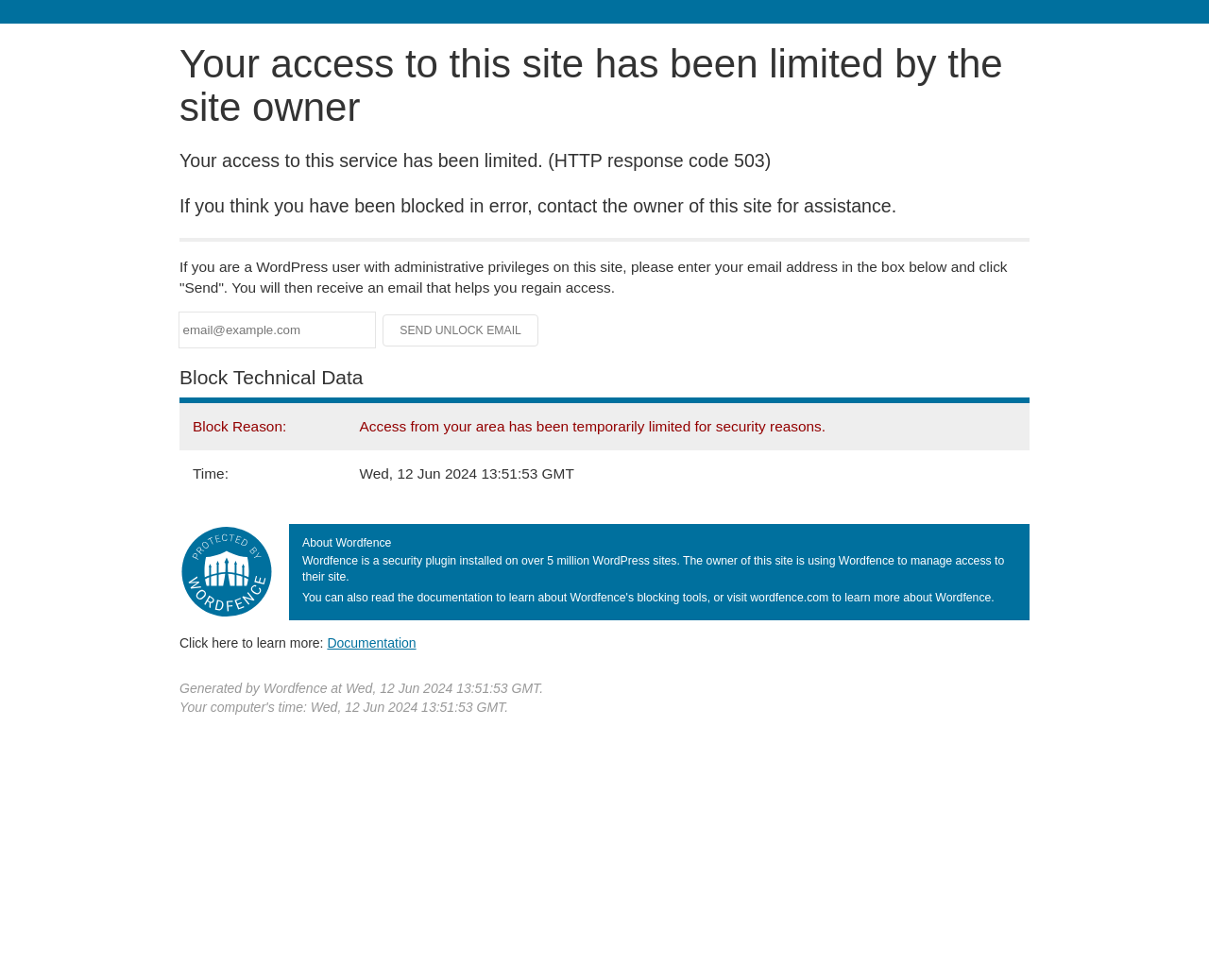Answer succinctly with a single word or phrase:
What is the reason for the site access limitation?

Security reasons